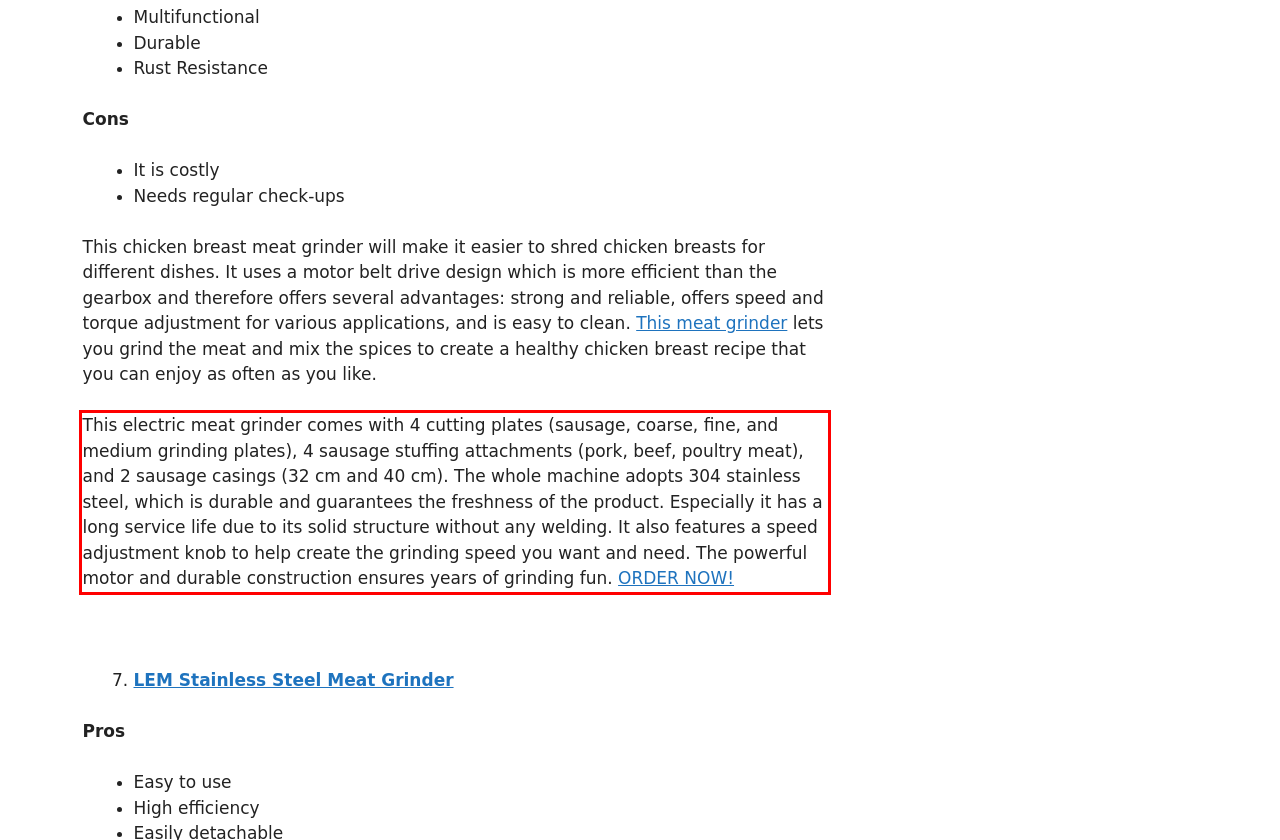In the screenshot of the webpage, find the red bounding box and perform OCR to obtain the text content restricted within this red bounding box.

This electric meat grinder comes with 4 cutting plates (sausage, coarse, fine, and medium grinding plates), 4 sausage stuffing attachments (pork, beef, poultry meat), and 2 sausage casings (32 cm and 40 cm). The whole machine adopts 304 stainless steel, which is durable and guarantees the freshness of the product. Especially it has a long service life due to its solid structure without any welding. It also features a speed adjustment knob to help create the grinding speed you want and need. The powerful motor and durable construction ensures years of grinding fun. ORDER NOW!